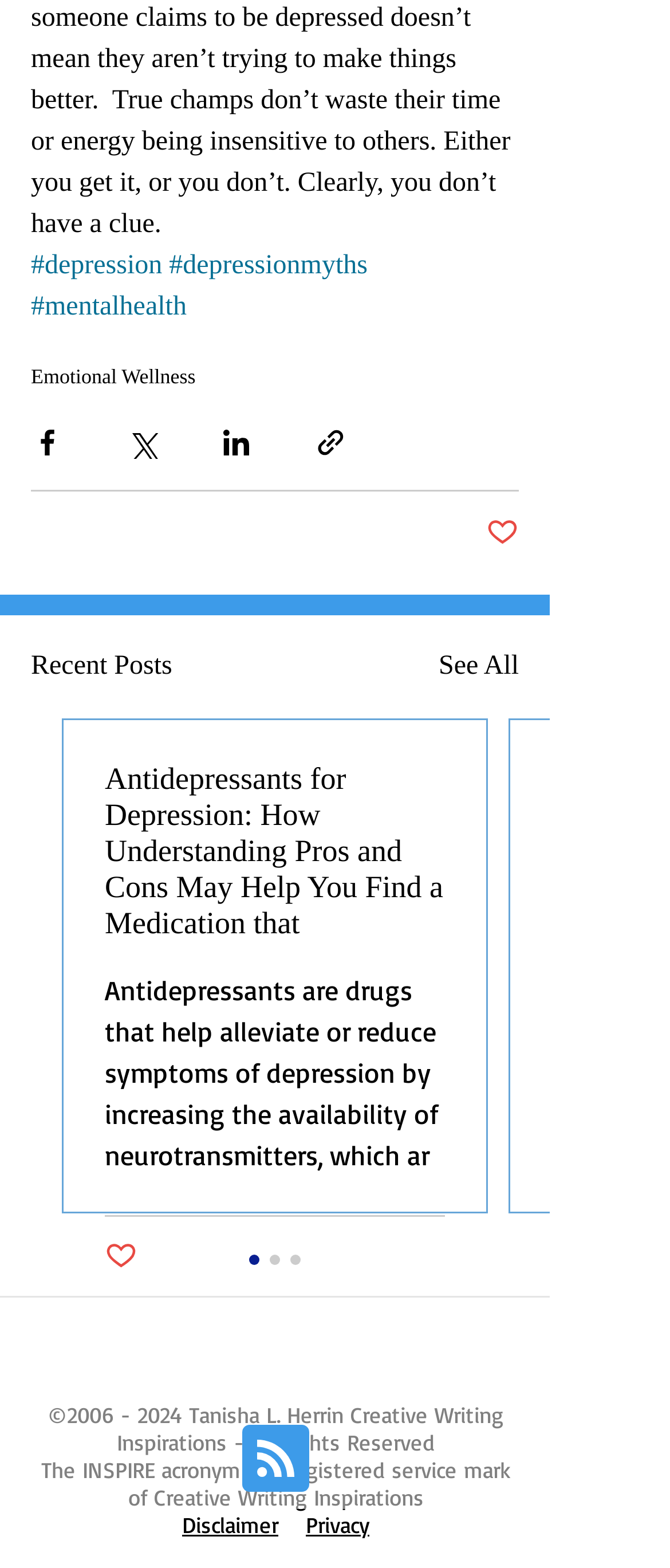Please determine the bounding box coordinates of the element to click in order to execute the following instruction: "Click on the 'Emotional Wellness' link". The coordinates should be four float numbers between 0 and 1, specified as [left, top, right, bottom].

[0.046, 0.232, 0.292, 0.247]